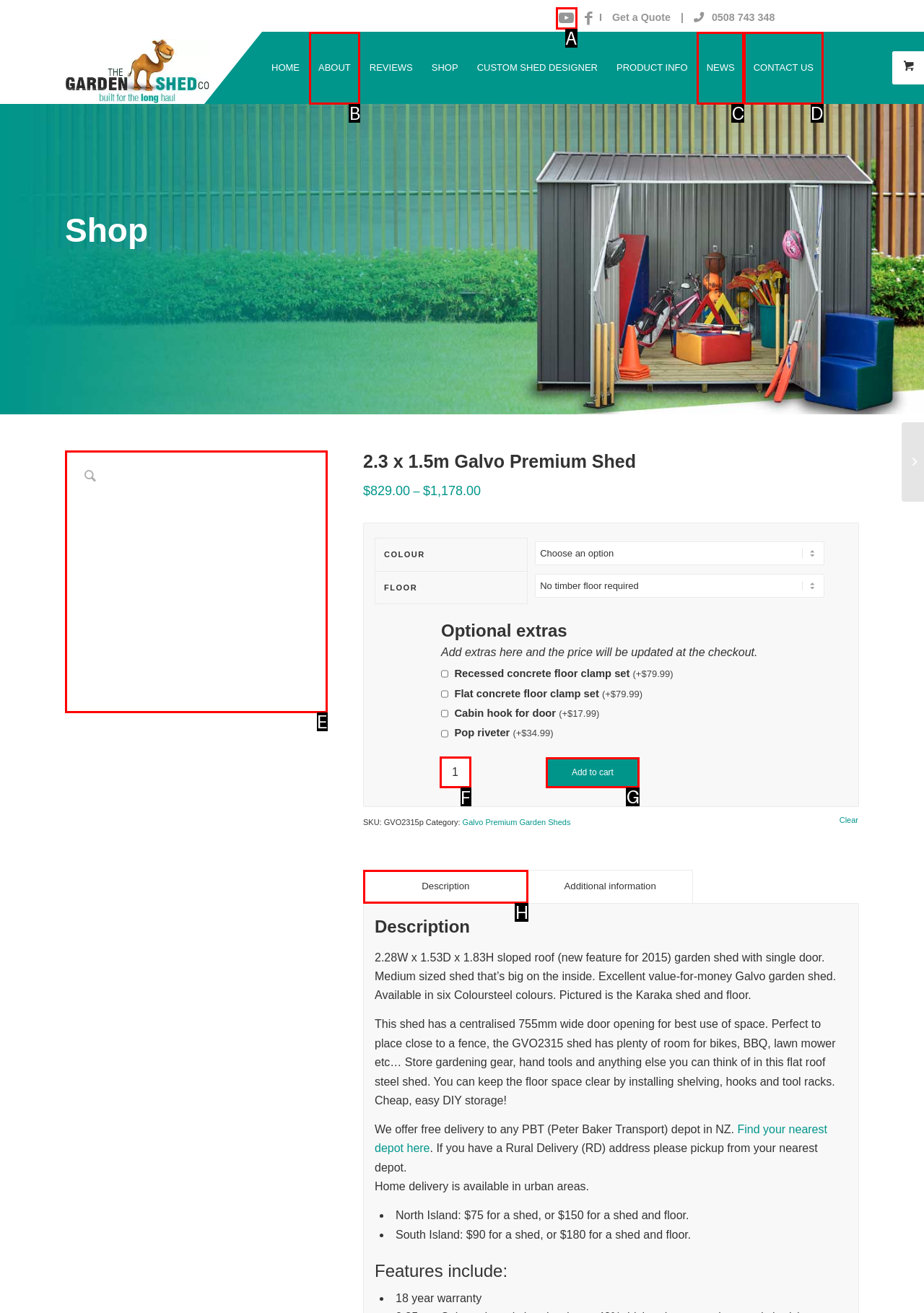What is the letter of the UI element you should click to Click Home? Provide the letter directly.

None